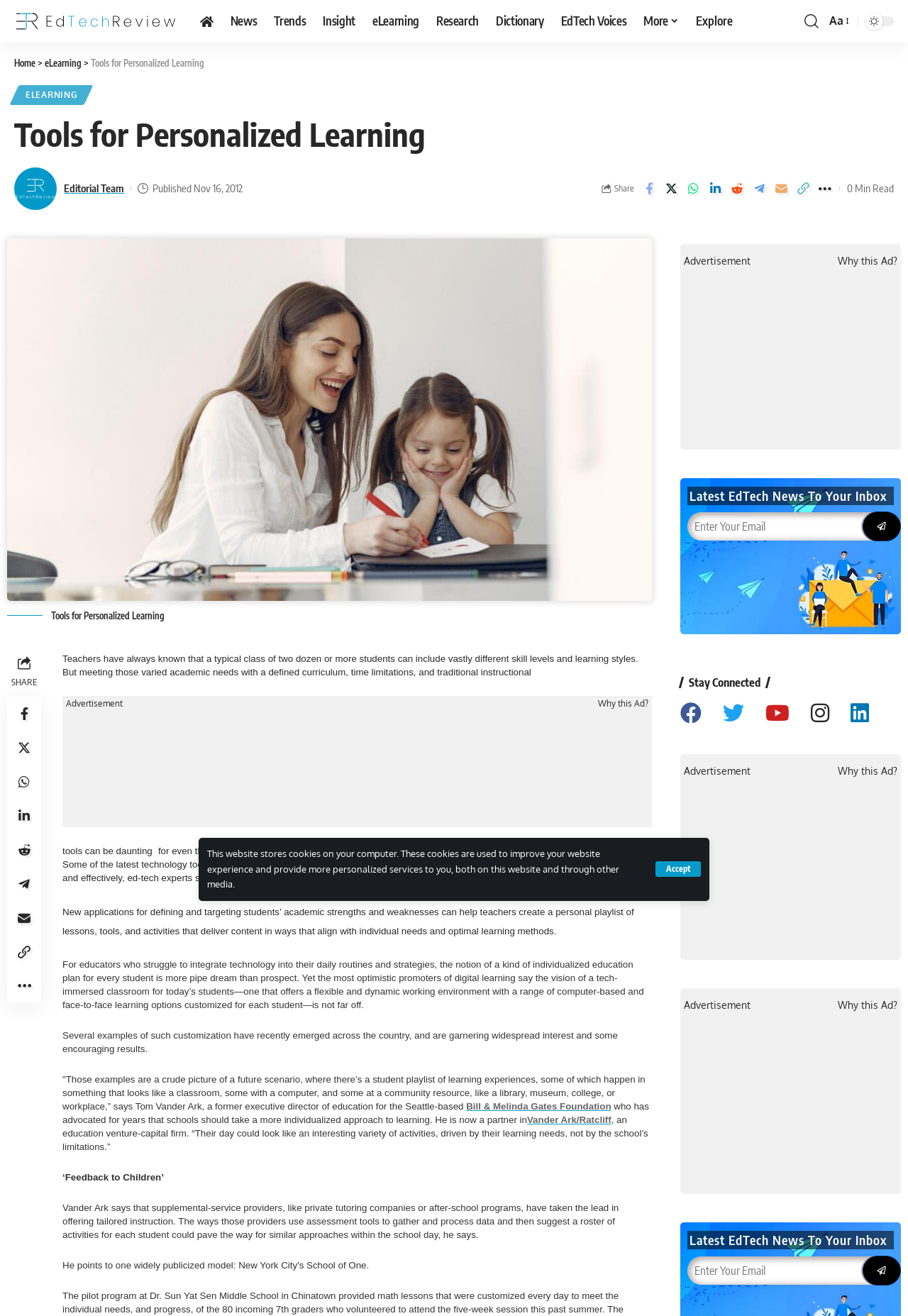What is the topic of the article?
Provide a detailed and well-explained answer to the question.

I read the title of the article, which is 'Tools for Personalized Learning', and determined that it is the topic of the article.